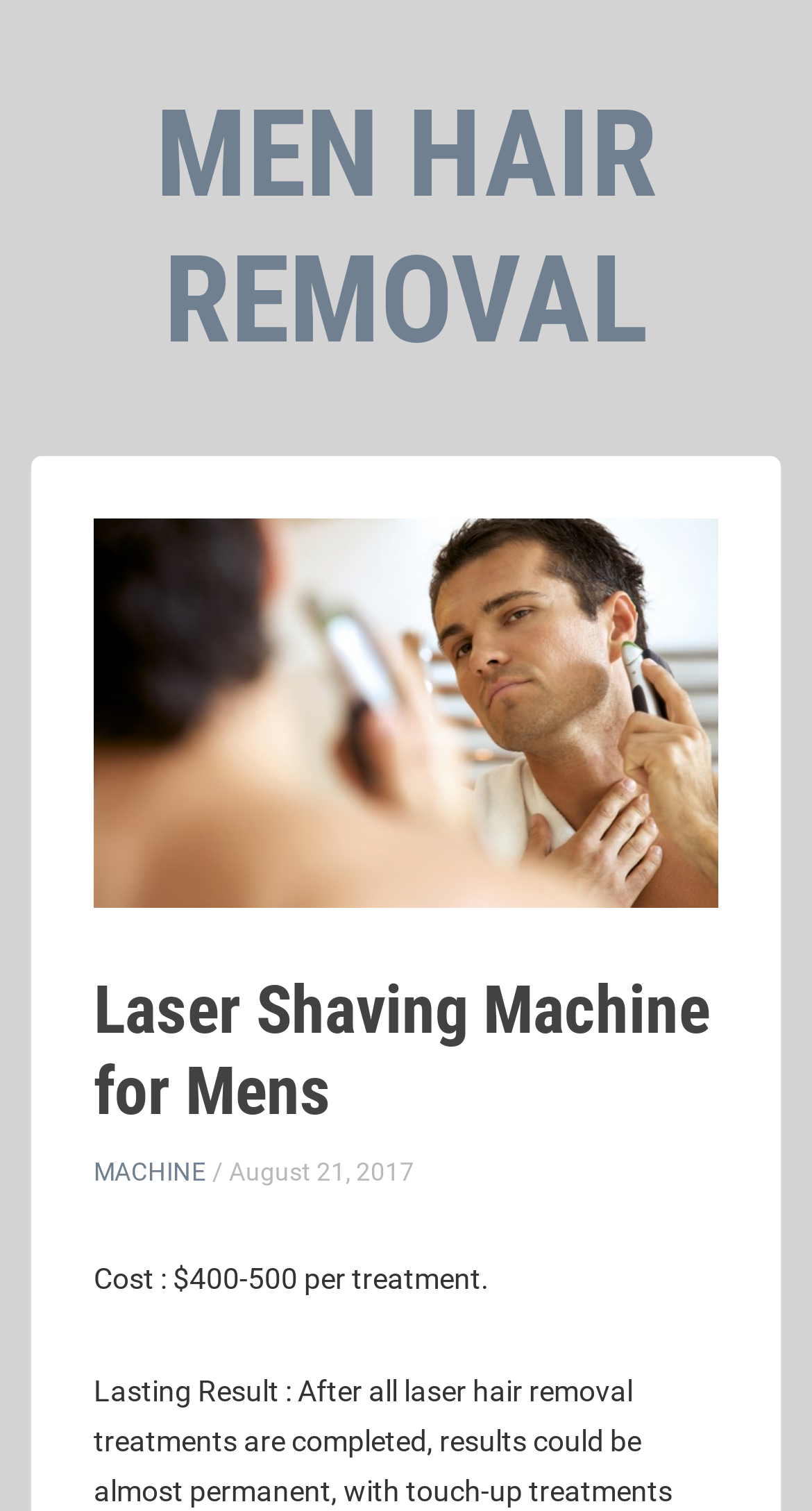What is the purpose of the webpage?
Using the image as a reference, answer with just one word or a short phrase.

Men hair removal